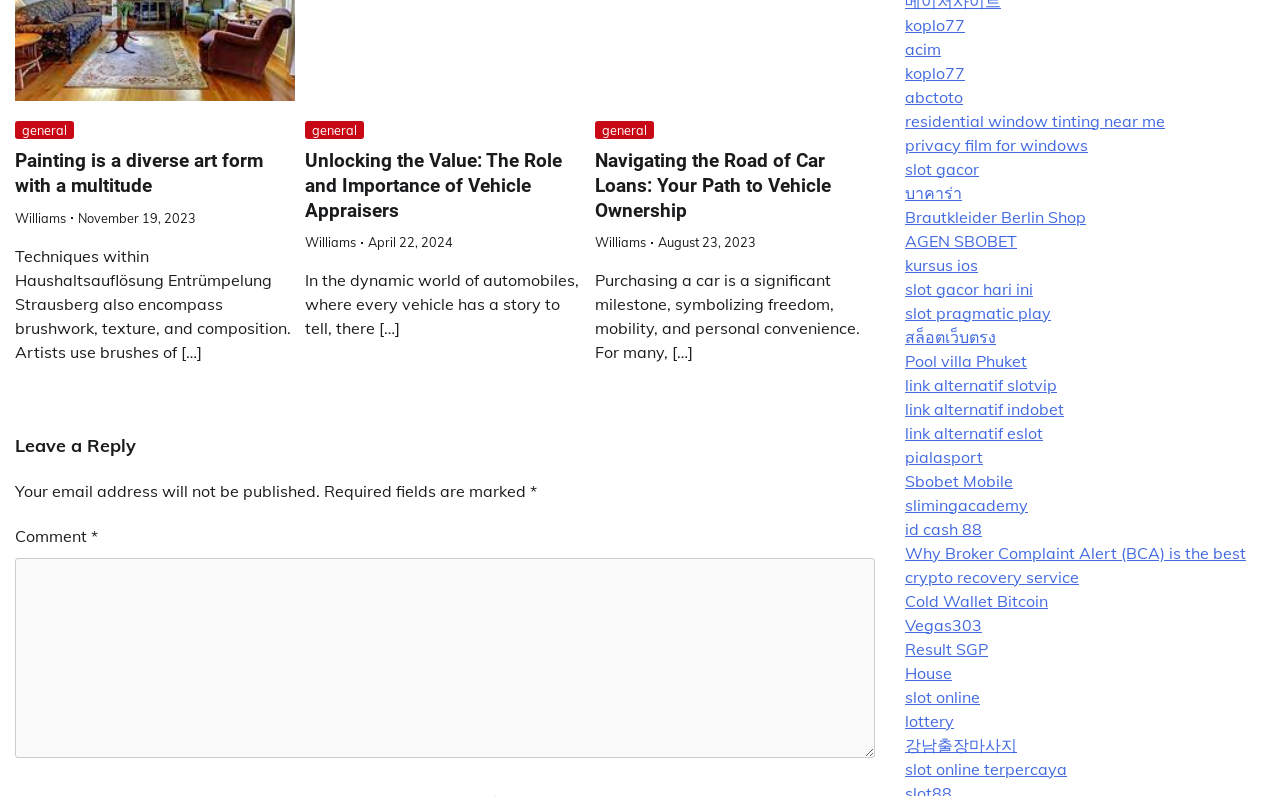Please predict the bounding box coordinates of the element's region where a click is necessary to complete the following instruction: "View the article about Unlocking the Value of Vehicle Appraisers". The coordinates should be represented by four float numbers between 0 and 1, i.e., [left, top, right, bottom].

[0.238, 0.188, 0.439, 0.278]